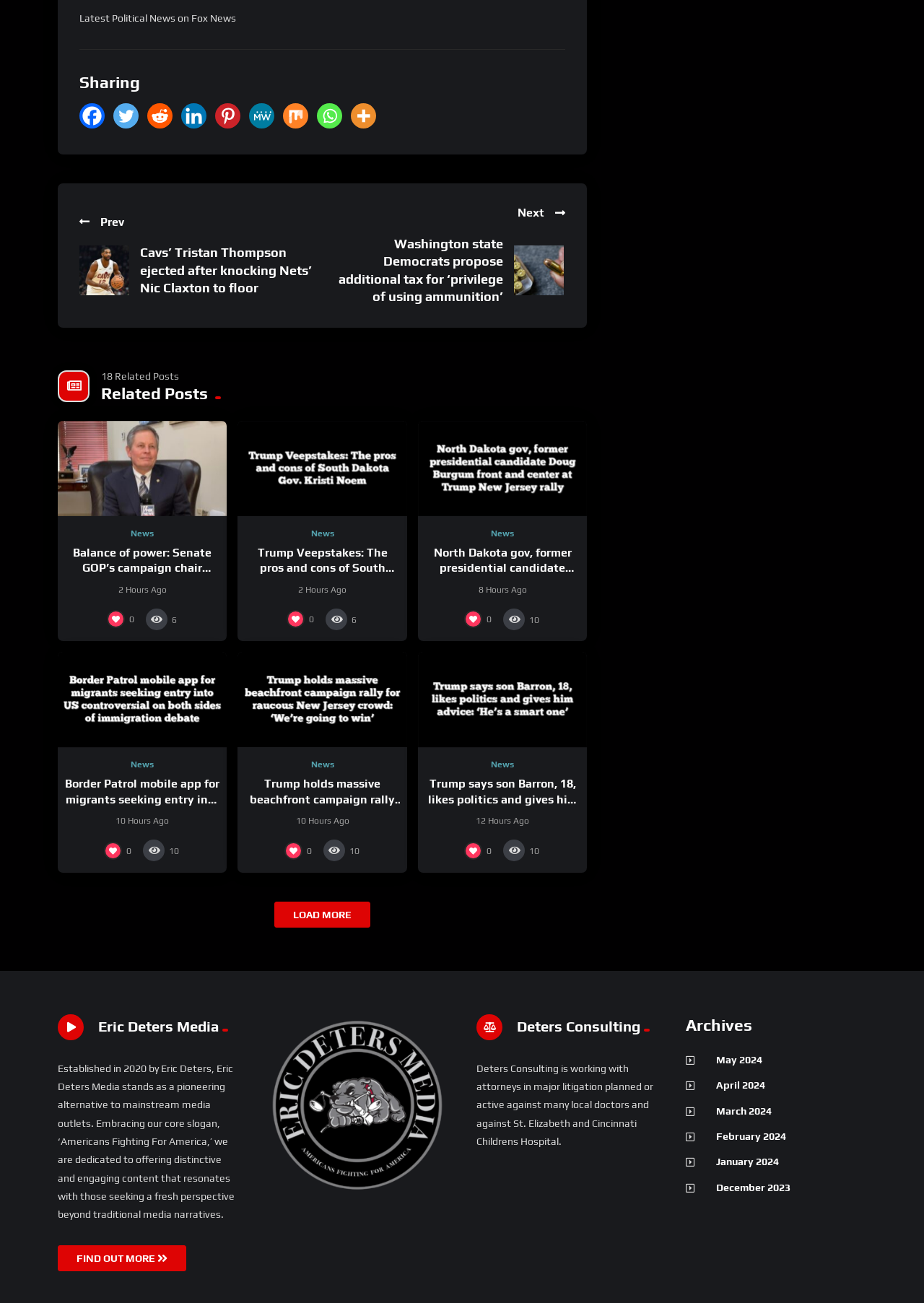Show the bounding box coordinates of the element that should be clicked to complete the task: "Learn more about Eric Deters Media".

[0.062, 0.955, 0.202, 0.976]